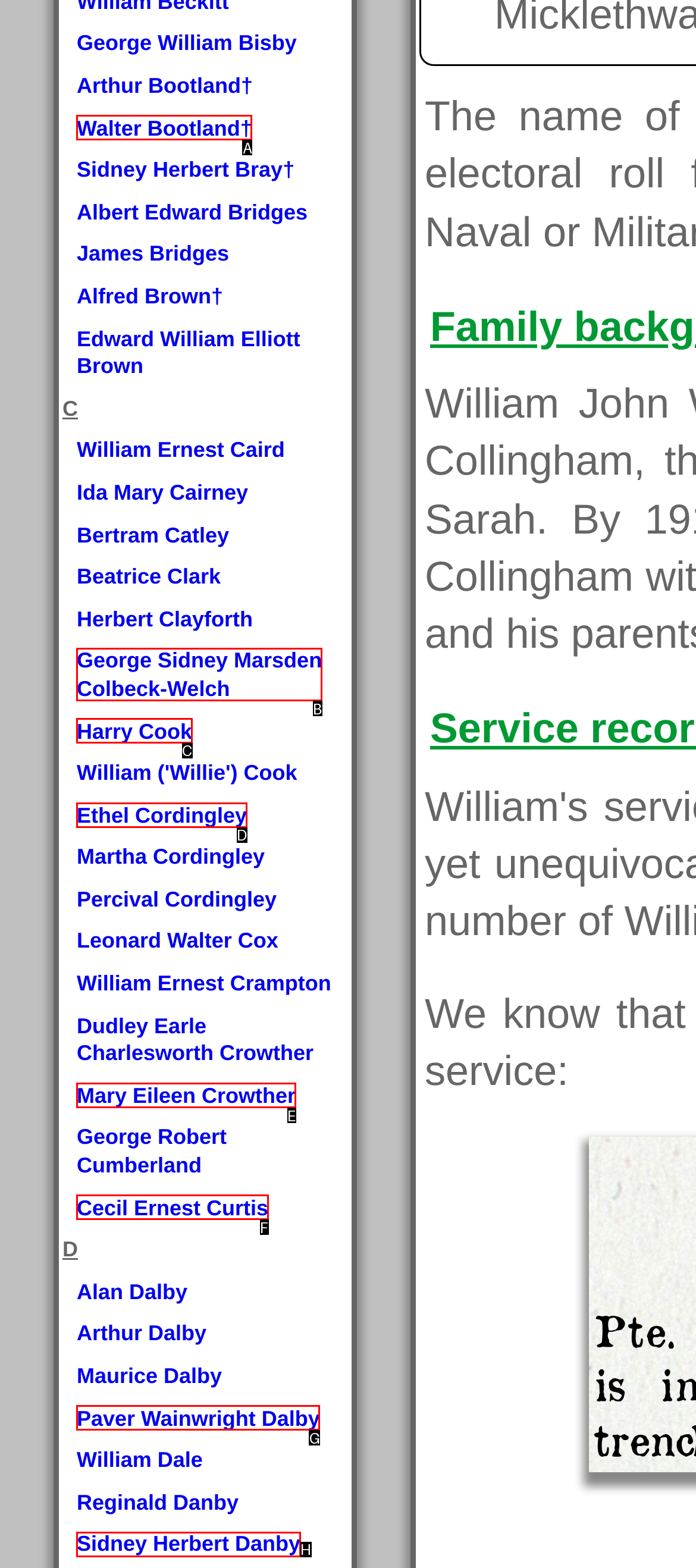Find the option that best fits the description: George Sidney Marsden Colbeck-Welch. Answer with the letter of the option.

B